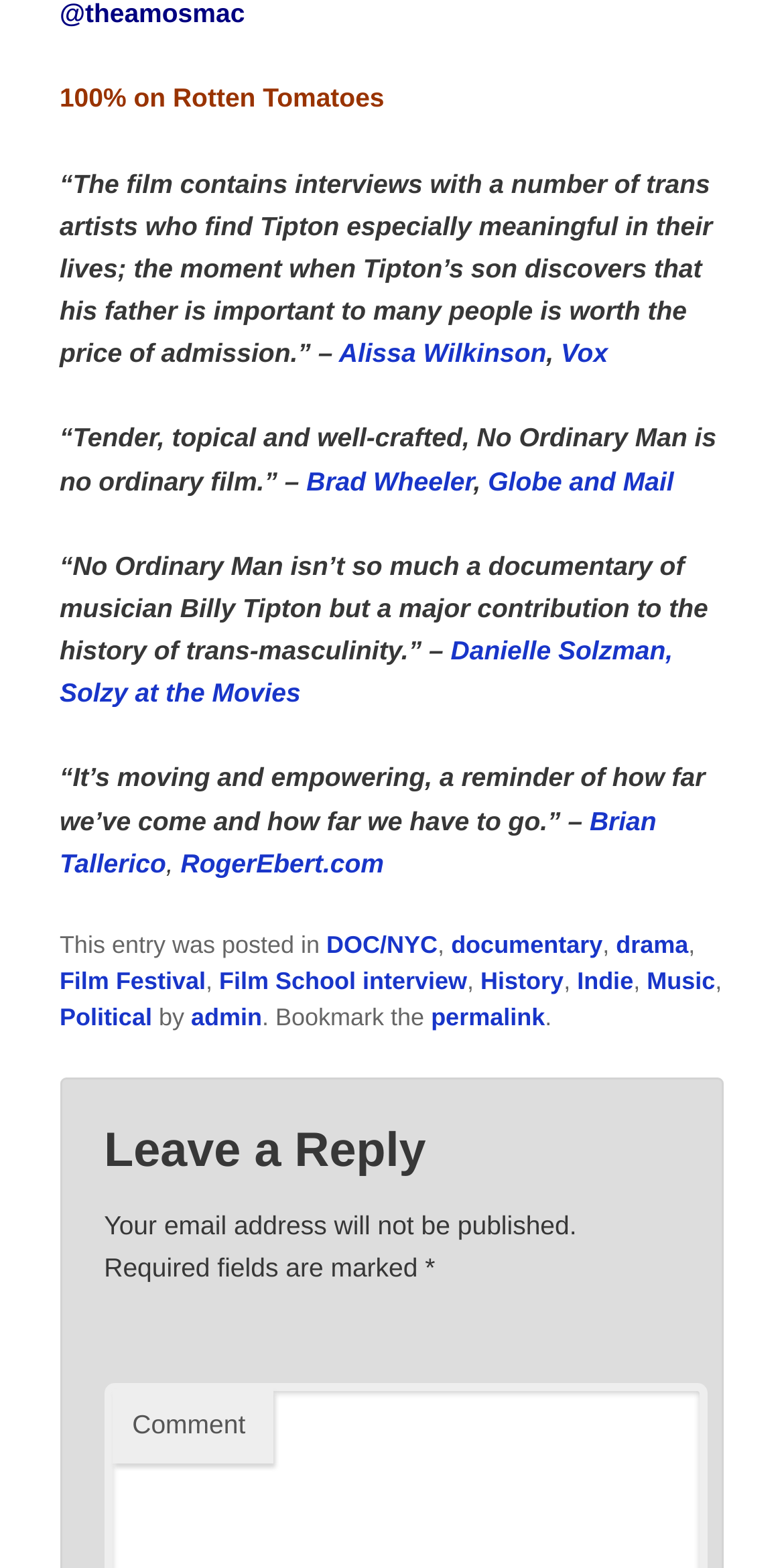Identify the bounding box for the given UI element using the description provided. Coordinates should be in the format (top-left x, top-left y, bottom-right x, bottom-right y) and must be between 0 and 1. Here is the description: Political

[0.076, 0.64, 0.194, 0.658]